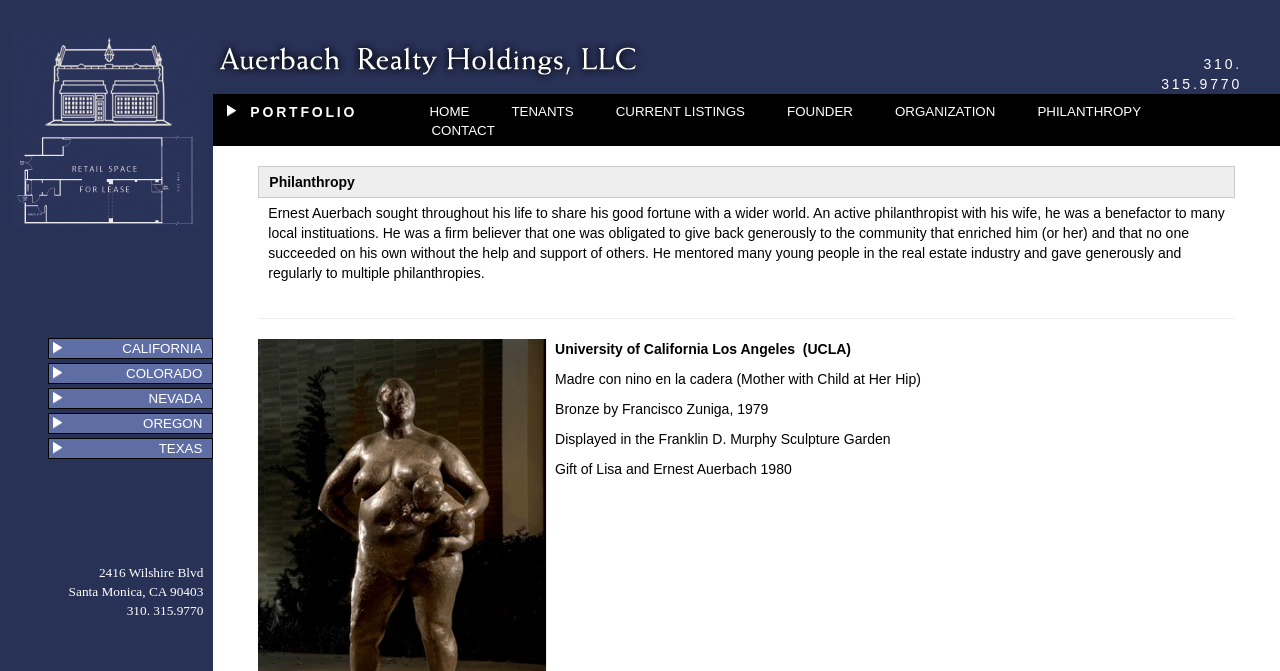What is the name of the philanthropist mentioned on the webpage?
Please provide a single word or phrase as the answer based on the screenshot.

Ernest Auerbach